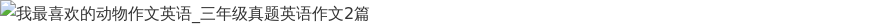Craft a descriptive caption that covers all aspects of the image.

The image titled "我最喜欢的动物作文英语_三年级真题英语作文2篇" features prominently in a webpage dedicated to English essays for third-grade students. It is part of a collection that provides sample essays on the theme of "My favorite animal." The surrounding context suggests that these essays are intended for educational purposes, helping students learn to express their thoughts in English. The image serves as a visual representation of the topic, likely illustrating content related to the essays provided. This specific section of the webpage invites readers to explore the two sample compositions that follow, focusing on personal experiences with animals, potentially enhancing language proficiency in a fun and engaging way.